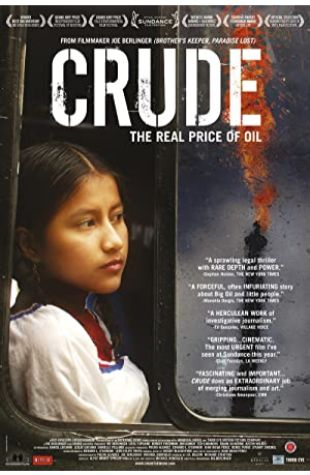What is the location of the environmental contamination?
Please respond to the question with a detailed and well-explained answer.

The location of the environmental contamination can be determined from the caption, which mentions a legal battle involving numerous Ecuadorians against Chevron due to environmental contamination in the Ecuadorean Amazon.